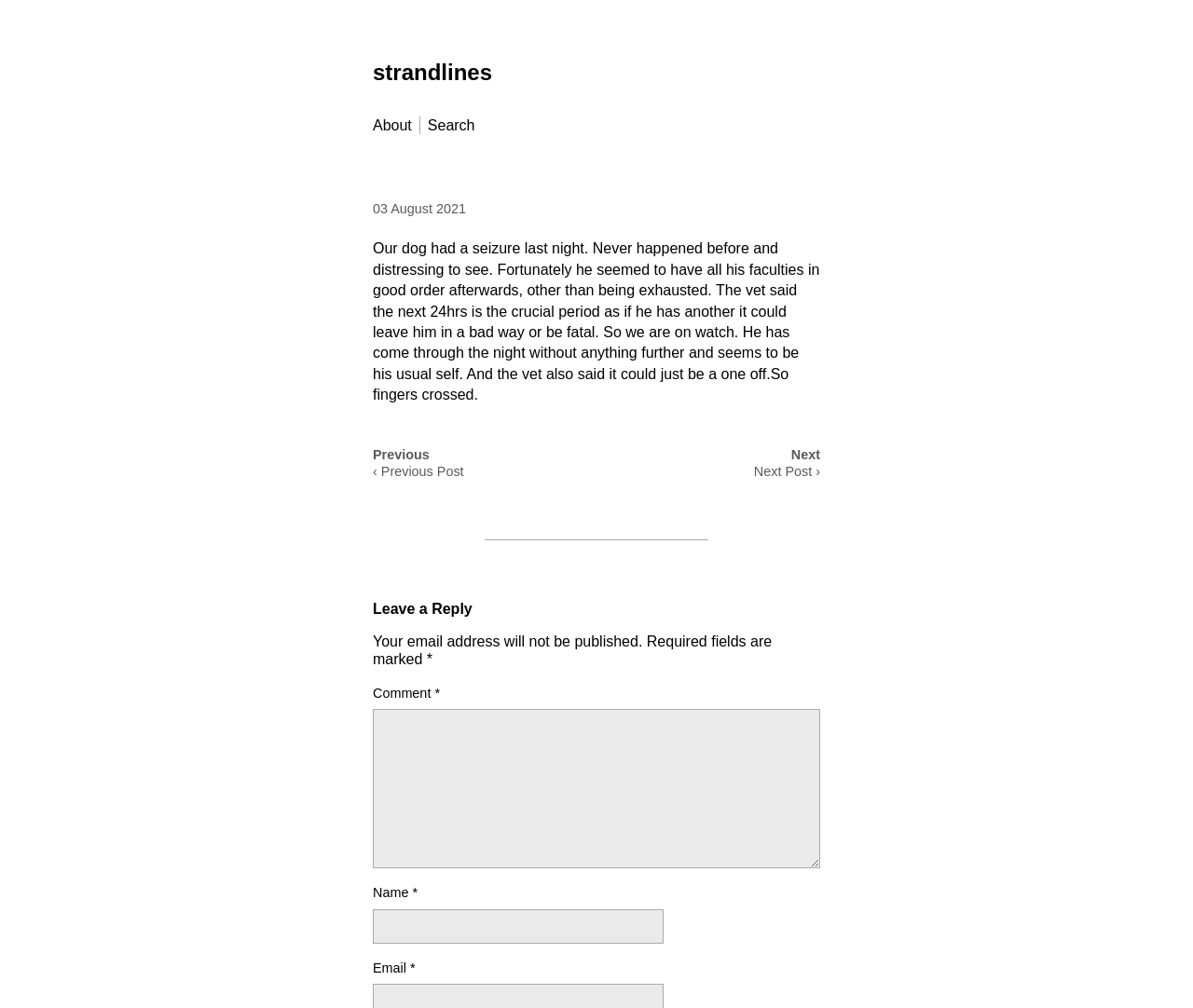Can you give a comprehensive explanation to the question given the content of the image?
What is the navigation section at the top?

The navigation section at the top can be identified by the presence of links such as 'About' and a search button, which are typical components of a primary menu. This section allows users to navigate to other parts of the website.